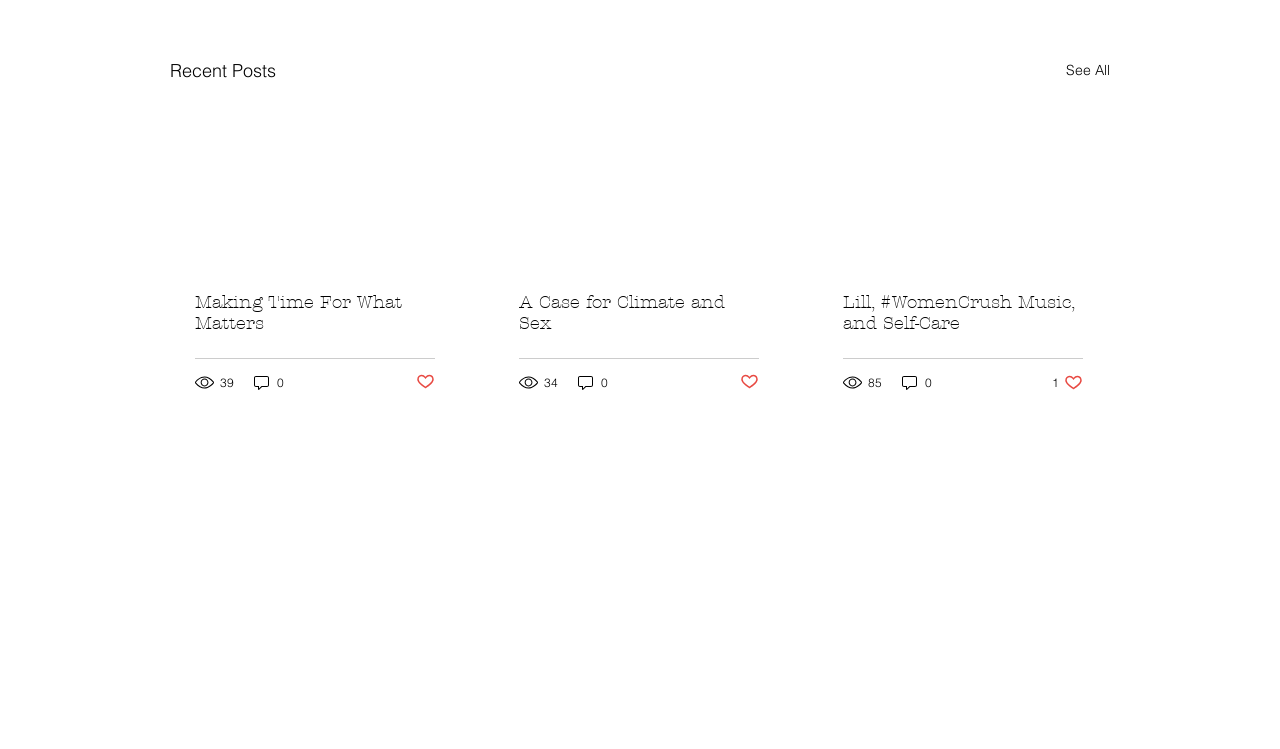Identify the bounding box coordinates of the part that should be clicked to carry out this instruction: "See all recent posts".

[0.833, 0.075, 0.867, 0.113]